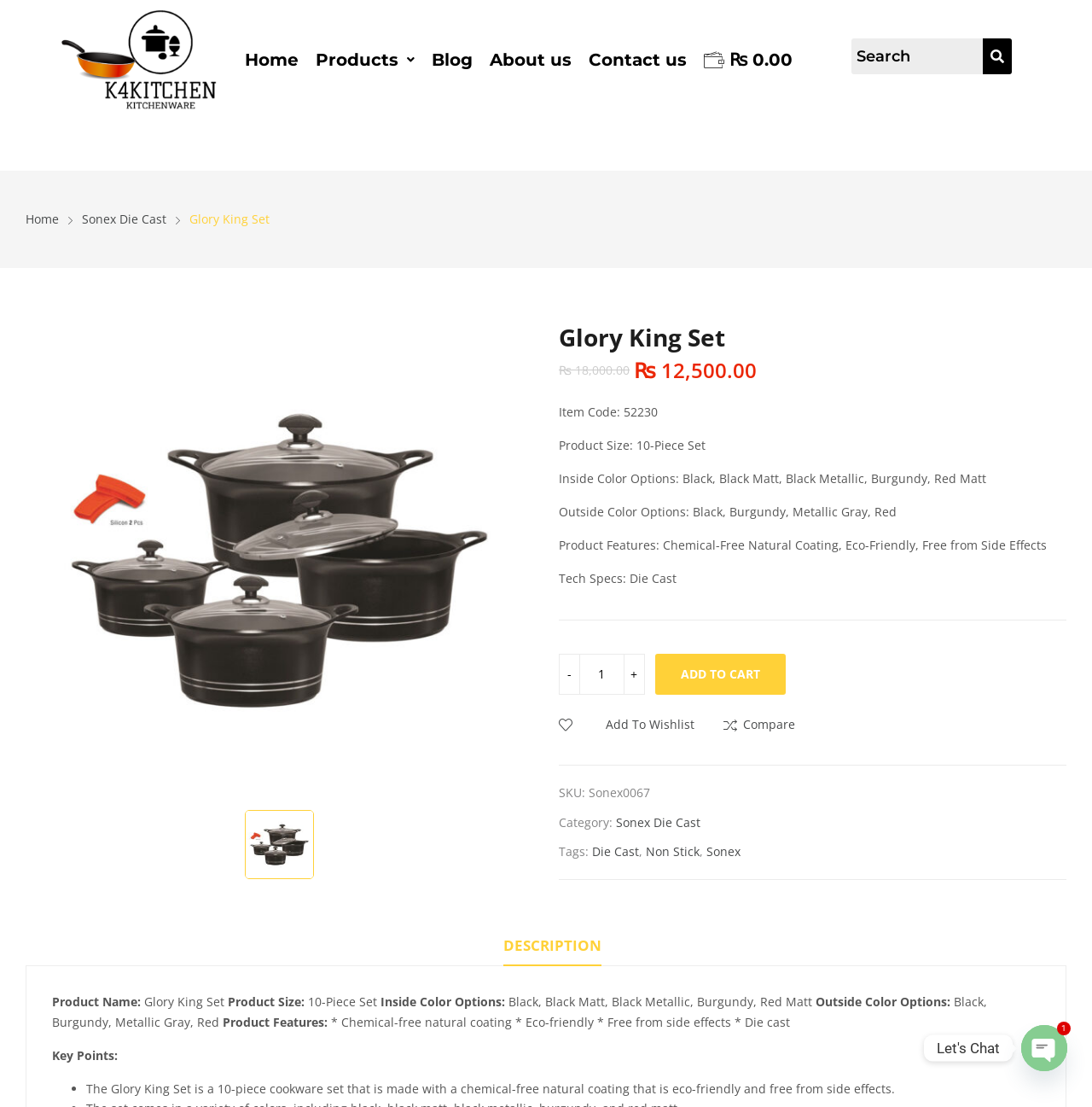Identify the coordinates of the bounding box for the element that must be clicked to accomplish the instruction: "Add to cart".

[0.6, 0.59, 0.719, 0.627]